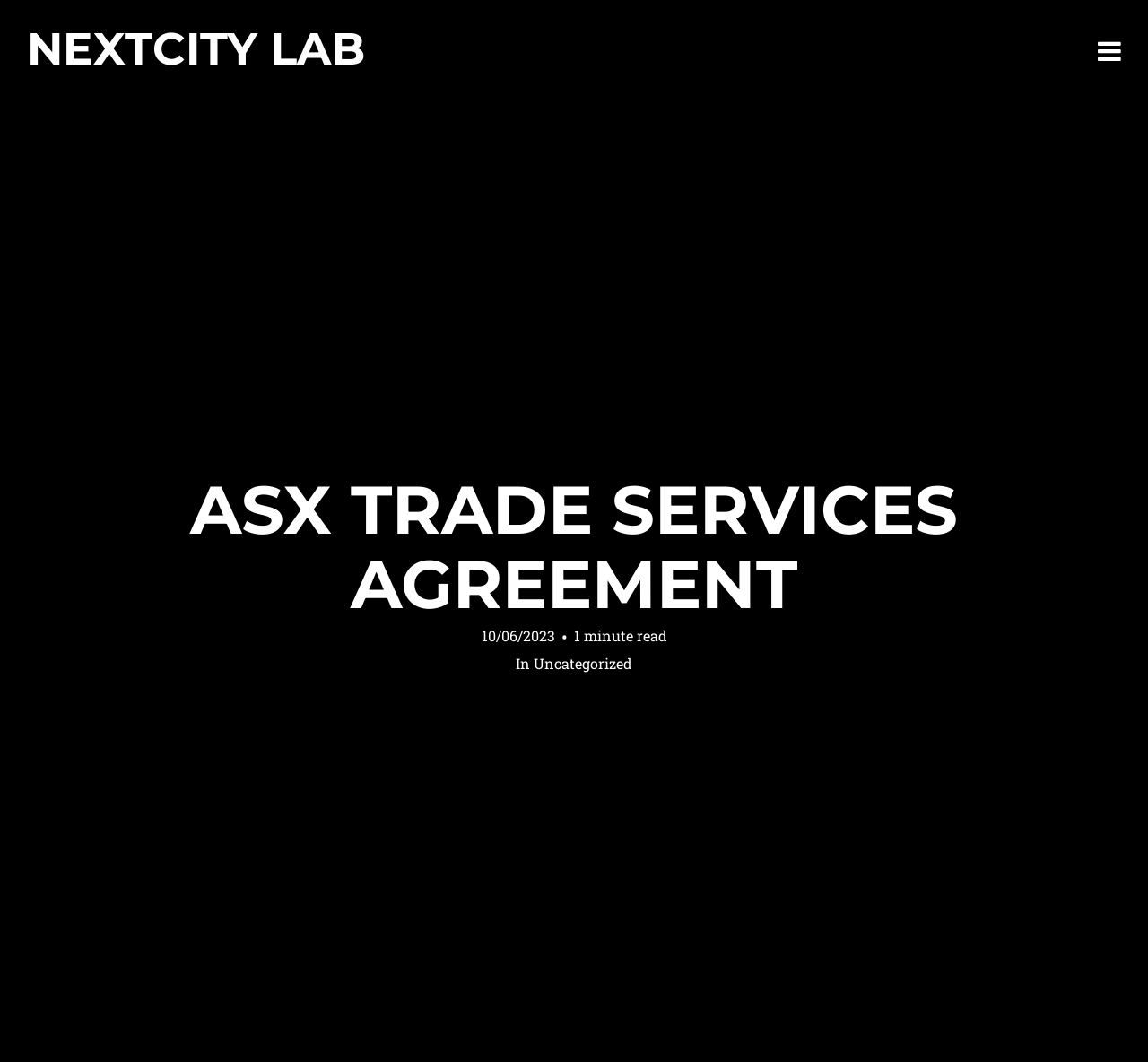Offer a meticulous description of the webpage's structure and content.

The webpage is titled "Asx Trade Services Agreement | Nextcity Lab" and appears to be a blog post or article page. At the top left, there is a large heading that reads "NEXTCITY LAB", which is also a clickable link. To the top right, there is a small icon represented by a Unicode character.

Below the top section, there is a prominent heading that spans almost the entire width of the page, reading "ASX TRADE SERVICES AGREEMENT". Underneath this heading, there is a section that contains some metadata about the article, including a link to the publication date "10/06/2023" and a note that the article is a "1 minute read". 

Further down, there is a brief categorization of the article, stating that it belongs to the "Uncategorized" category. The overall structure of the page suggests that the main content of the article will follow below this section, although the exact content is not described in the provided accessibility tree.